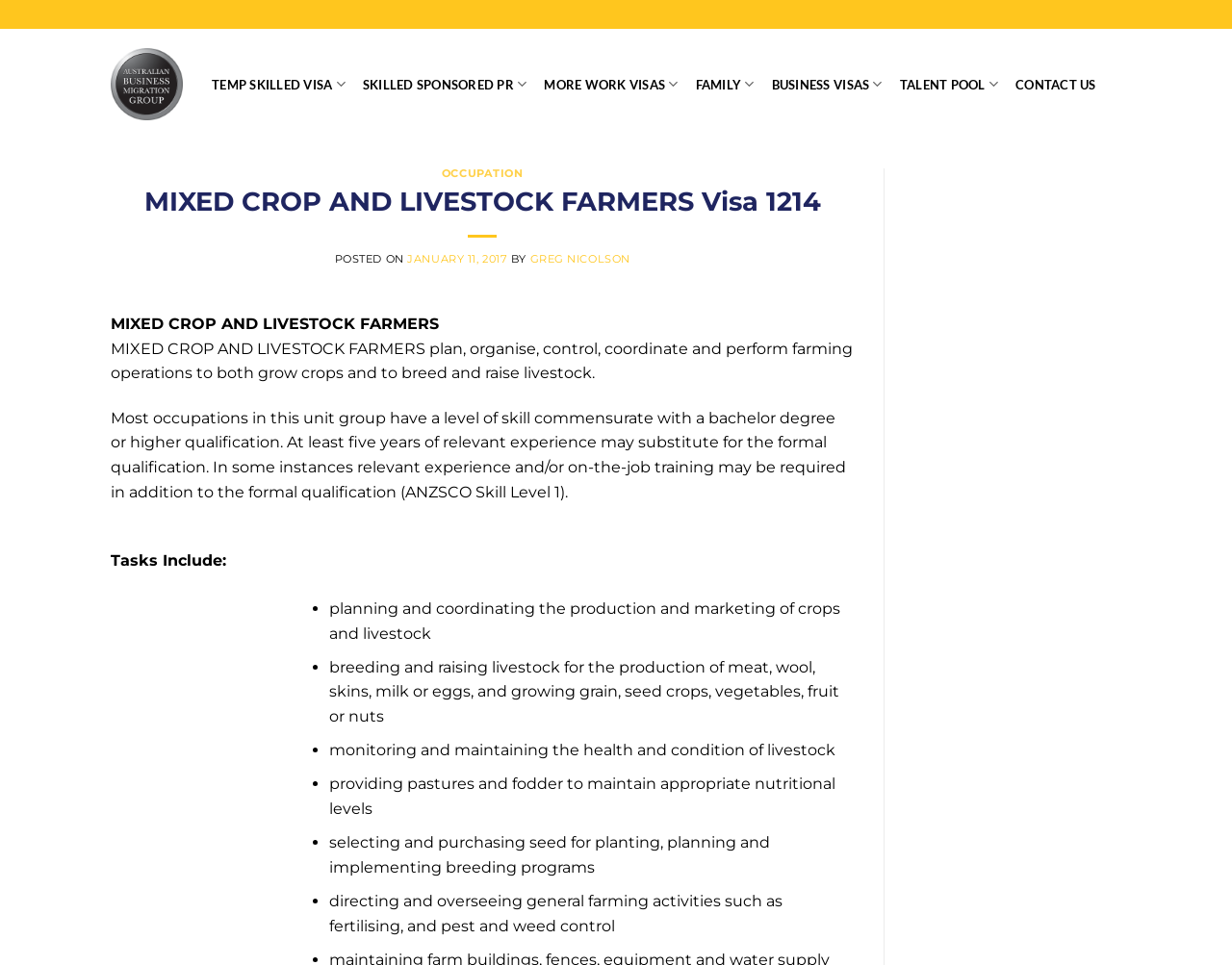What is one of the tasks involved in this occupation?
Please interpret the details in the image and answer the question thoroughly.

I found the answer by looking at the list of tasks which includes 'planning and coordinating the production and marketing of crops and livestock'.